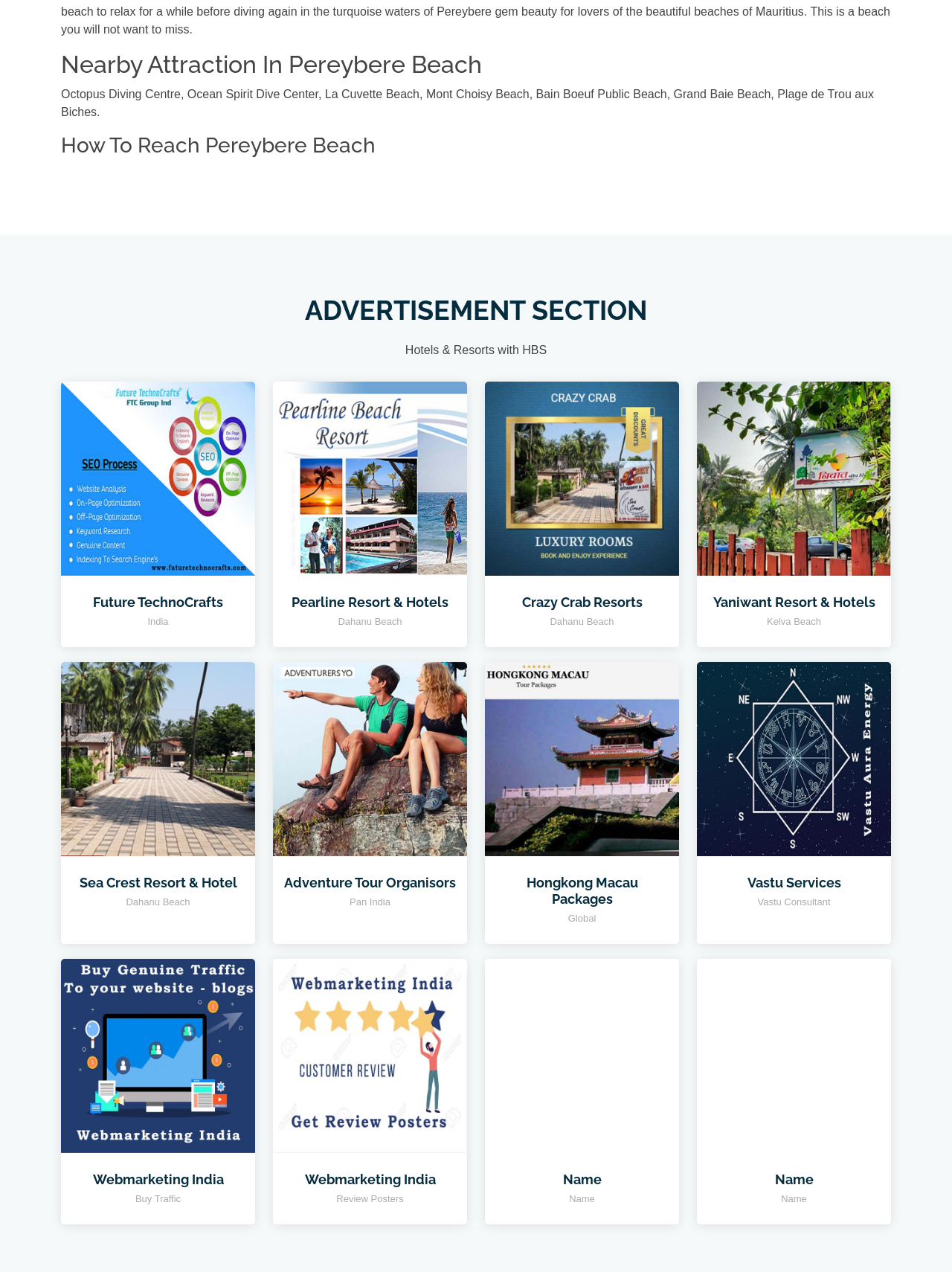Could you locate the bounding box coordinates for the section that should be clicked to accomplish this task: "Check out Boutique resorts and 5 Star Hotels on beach".

[0.064, 0.824, 0.268, 0.834]